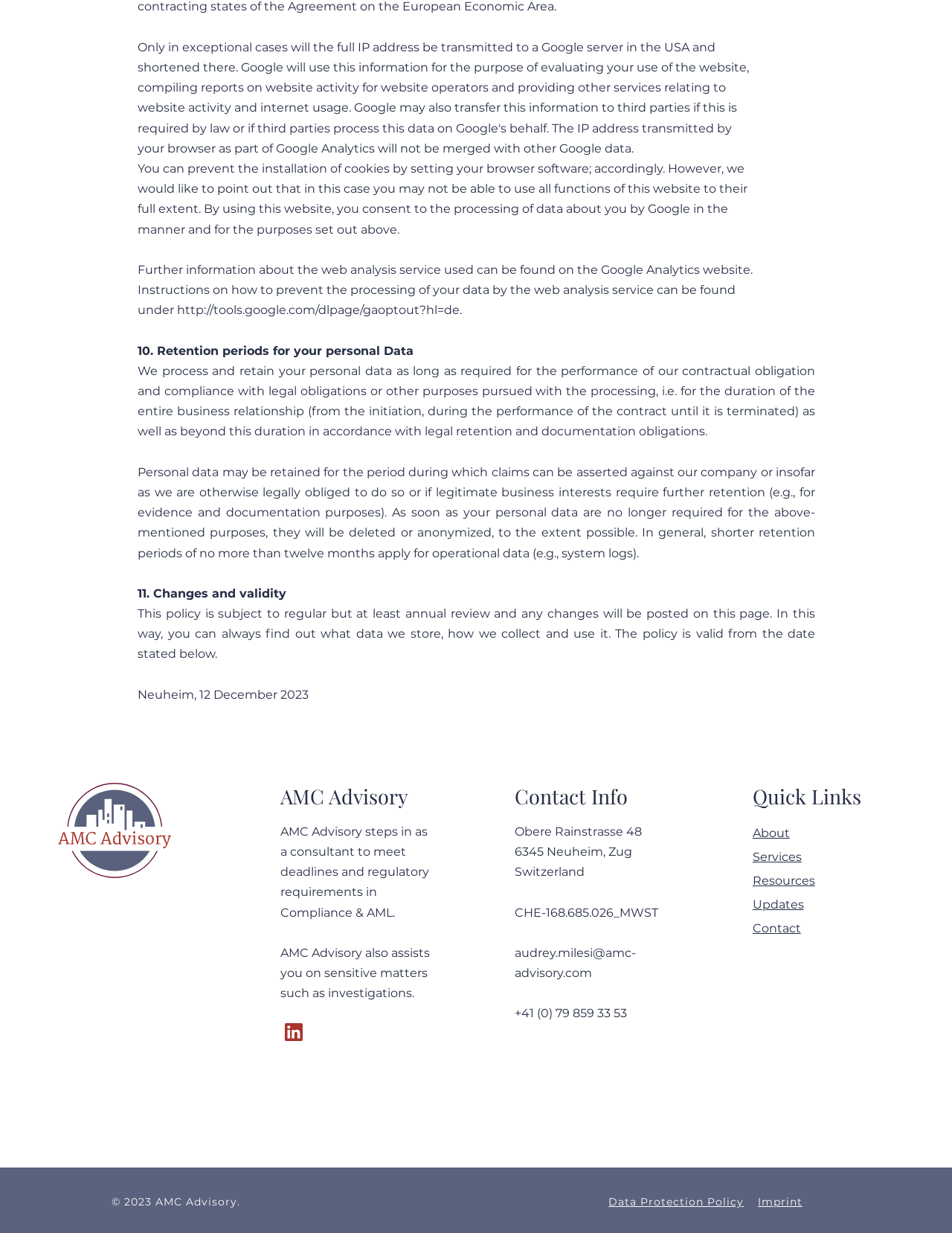Look at the image and give a detailed response to the following question: What is the address of the company?

The address of the company can be found in the 'Contact Info' section, which is located in the middle of the webpage. The address is composed of three lines: 'Obere Rainstrasse 48', '6345 Neuheim, Zug', and 'Switzerland', with bounding box coordinates [0.541, 0.669, 0.674, 0.68], [0.541, 0.685, 0.664, 0.696], and [0.541, 0.701, 0.614, 0.713] respectively.